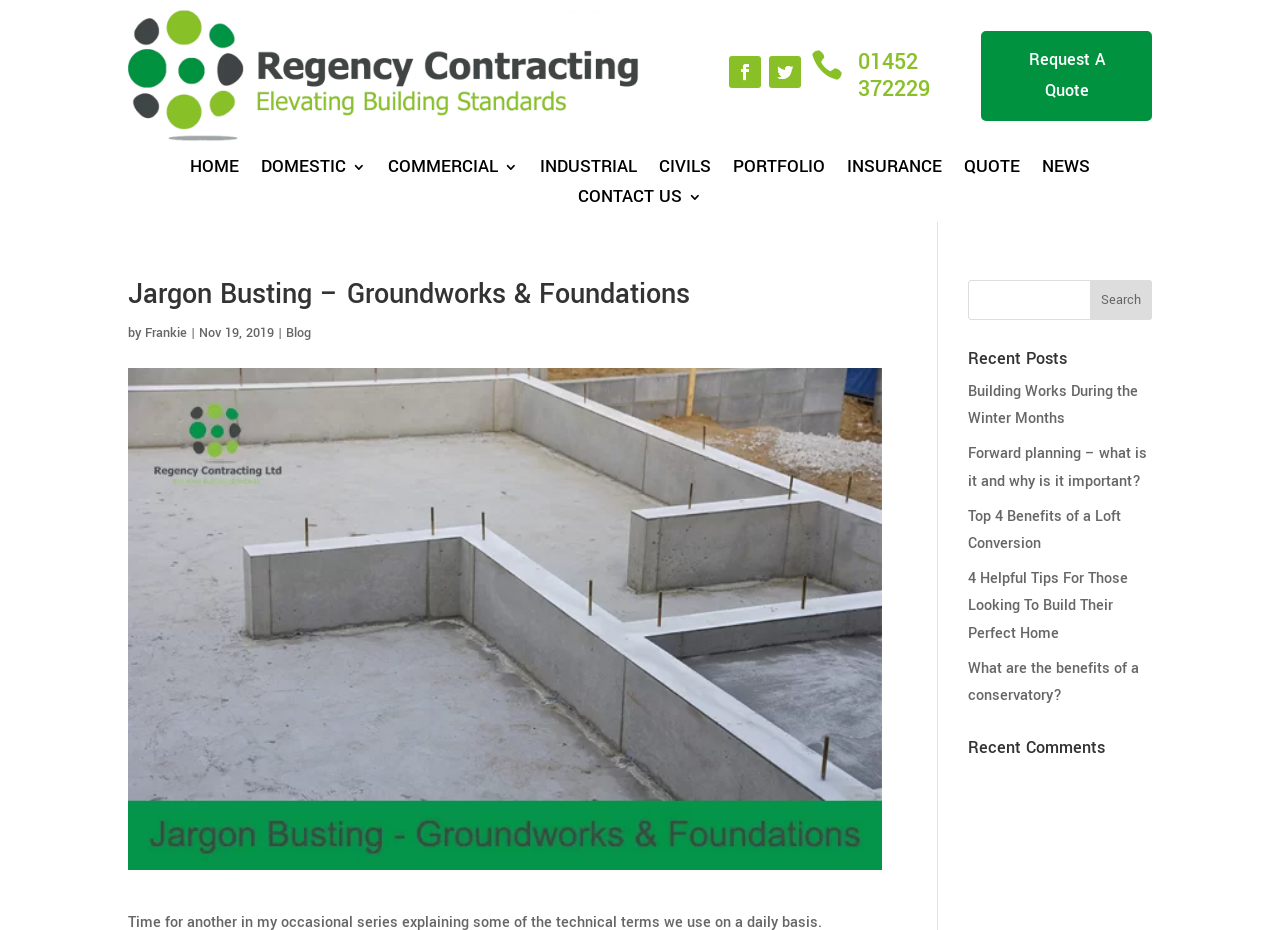Please identify the bounding box coordinates of the element on the webpage that should be clicked to follow this instruction: "View the 'Recent Posts'". The bounding box coordinates should be given as four float numbers between 0 and 1, formatted as [left, top, right, bottom].

[0.756, 0.376, 0.9, 0.406]